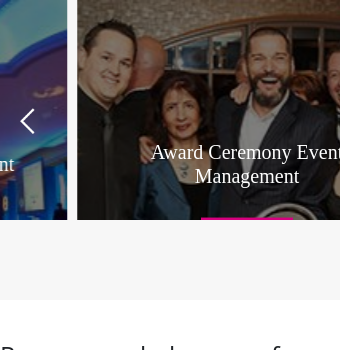Reply to the question with a brief word or phrase: What is the purpose of the event?

Recognition and celebration